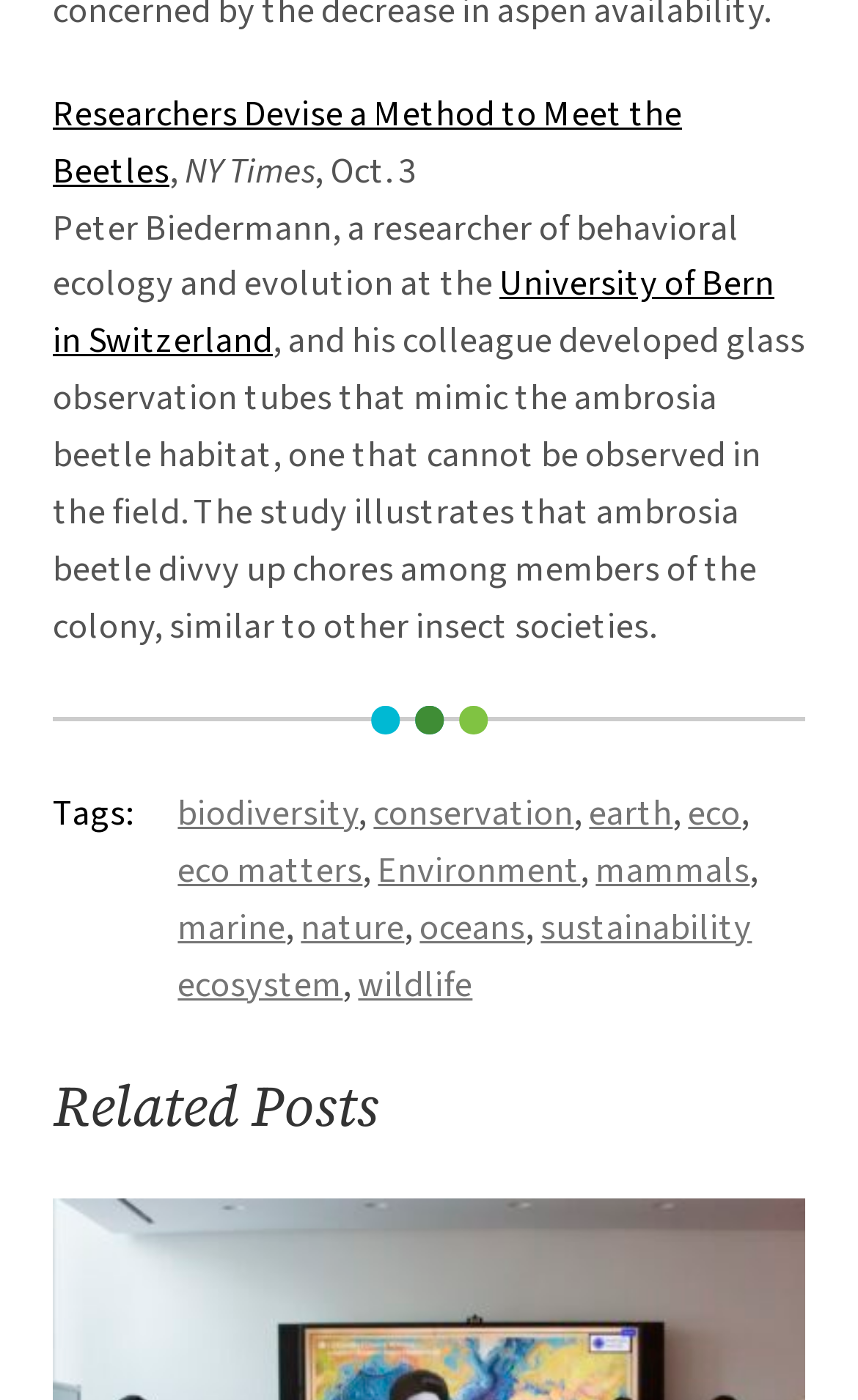What is the purpose of the glass observation tubes mentioned in the article?
Please provide a single word or phrase as your answer based on the screenshot.

To mimic ambrosia beetle habitat